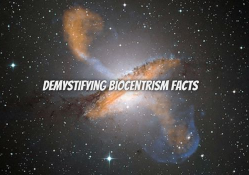What is the effect of combining scientific imagery and provocative text?
Using the image as a reference, answer with just one word or a short phrase.

Inviting viewers to engage